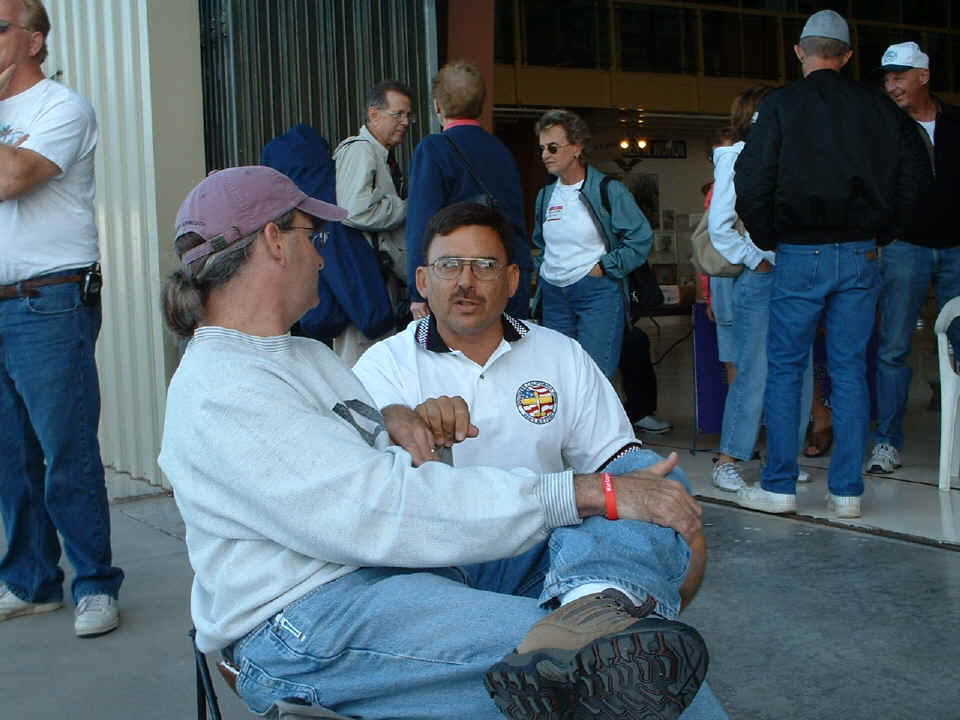Give a complete and detailed account of the image.

In this engaging scene, two men are seated on the ground, deep in conversation amidst a gathering of people at an aviation event. The man on the left, dressed in a gray sweater and a light purple cap, listens attentively while the other gesticulates expressively, sharing stories and insights. In the background, a group of individuals mingles, many dressed casually, indicating a relaxed atmosphere. The setting suggests an informal exchange among pilots and their families, likely sharing anecdotes about their experiences with aviation, suggesting a camaraderie and passion for flying. This moment captures the essence of community and shared interests in the world of aviation.